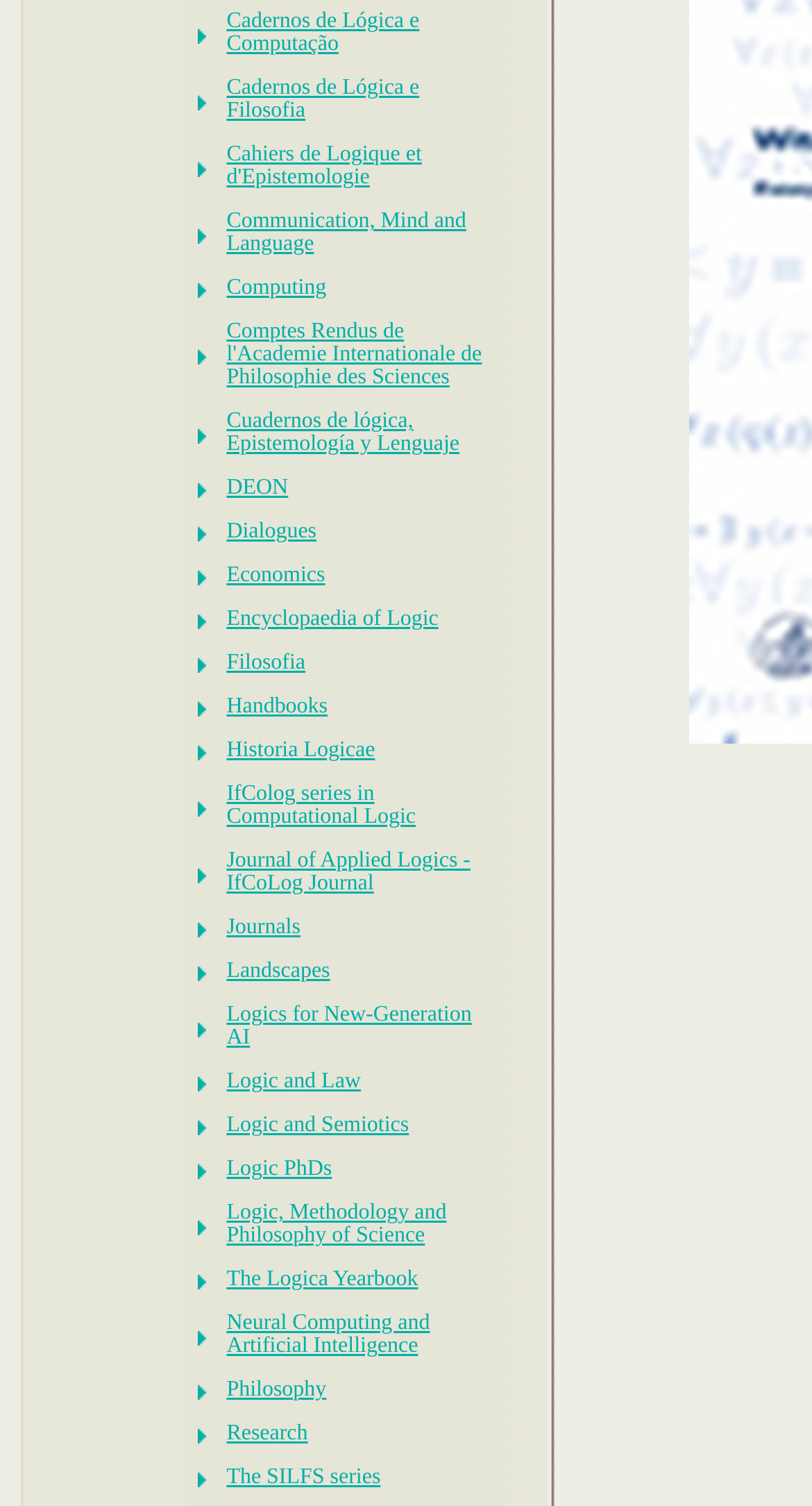Using the provided element description: "Logic PhDs", identify the bounding box coordinates. The coordinates should be four floats between 0 and 1 in the order [left, top, right, bottom].

[0.279, 0.769, 0.409, 0.784]